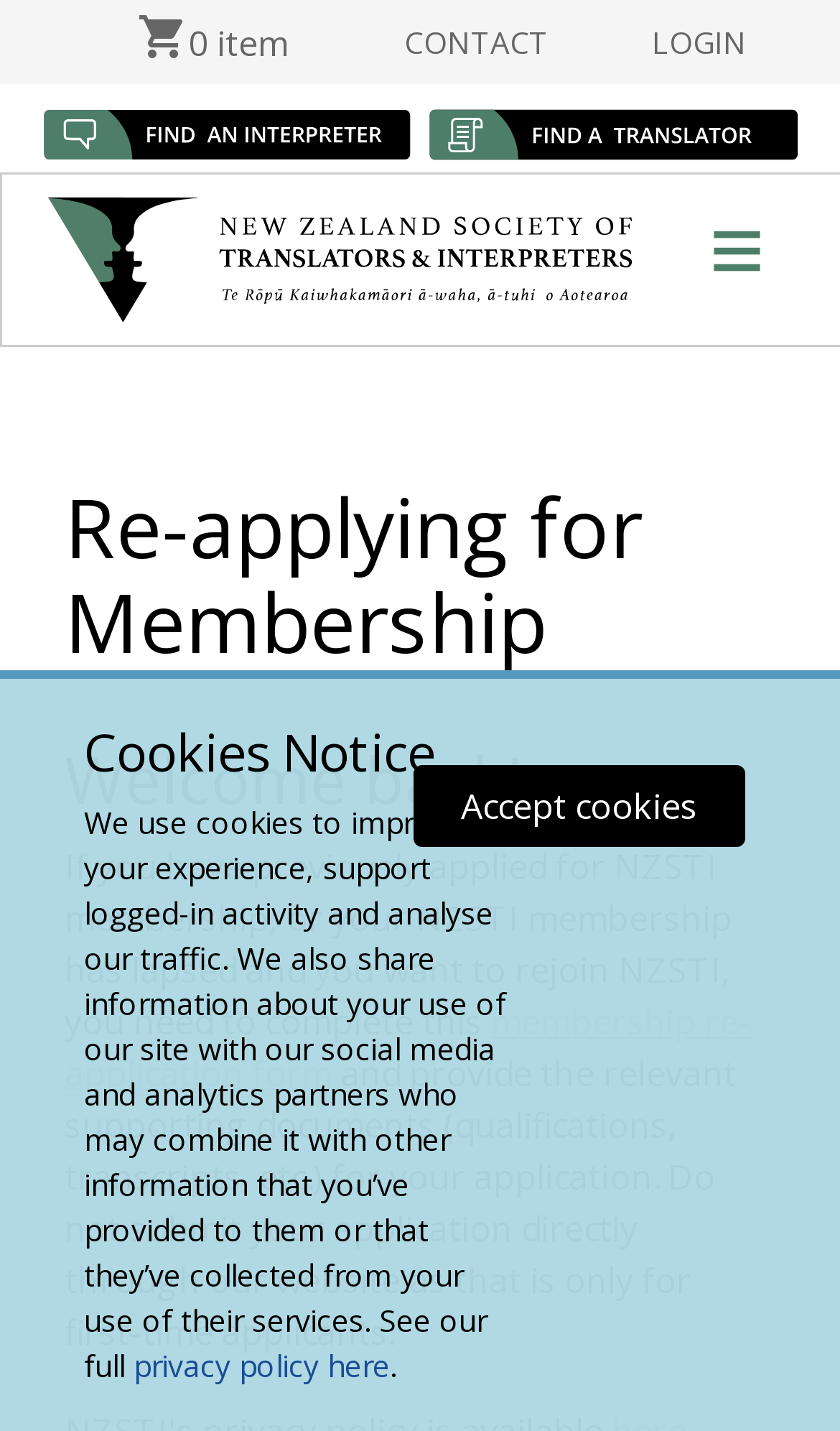What is the alternative to submitting an application through the website?
Based on the image, give a one-word or short phrase answer.

Provide supporting documents